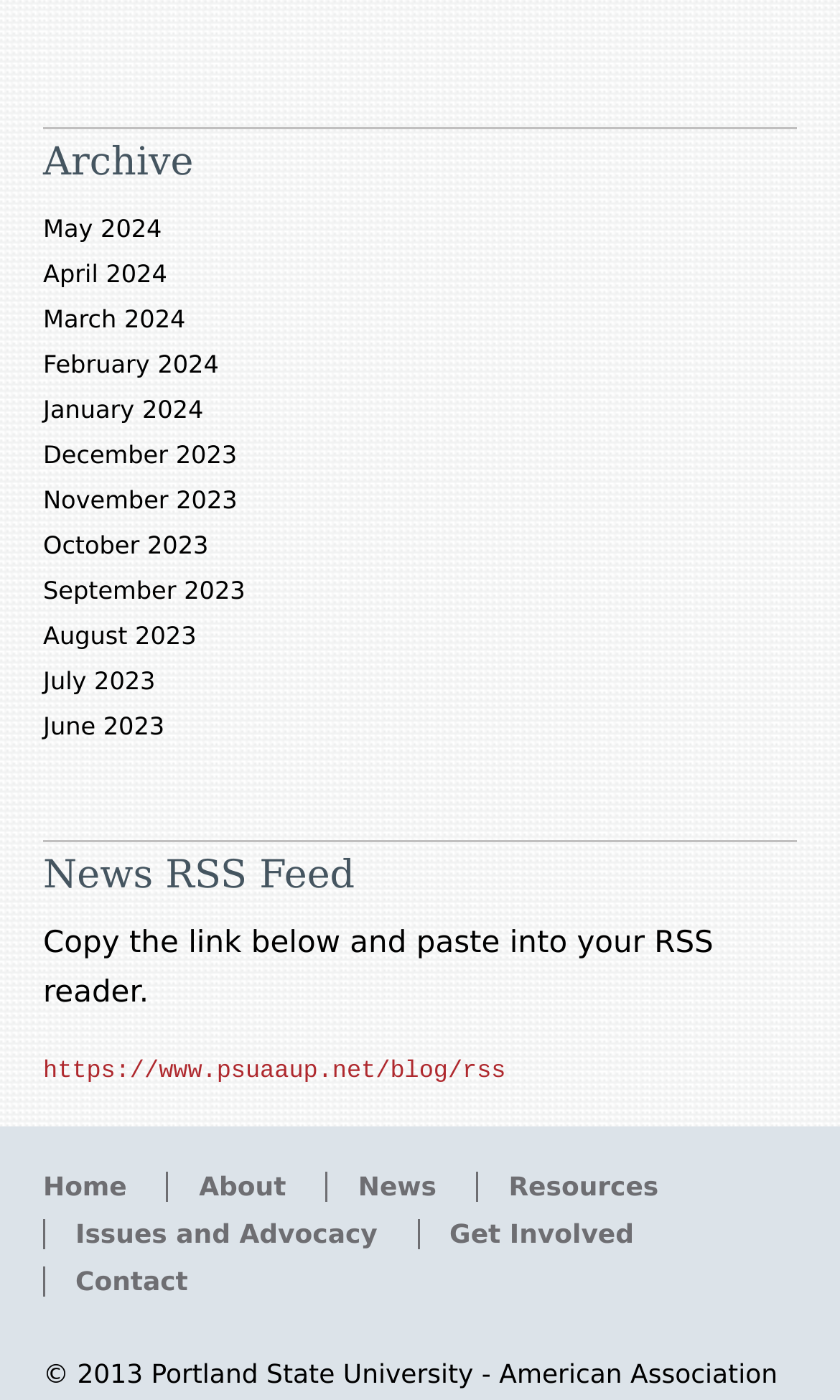Using the provided element description: "Issues and Advocacy", identify the bounding box coordinates. The coordinates should be four floats between 0 and 1 in the order [left, top, right, bottom].

[0.054, 0.871, 0.485, 0.892]